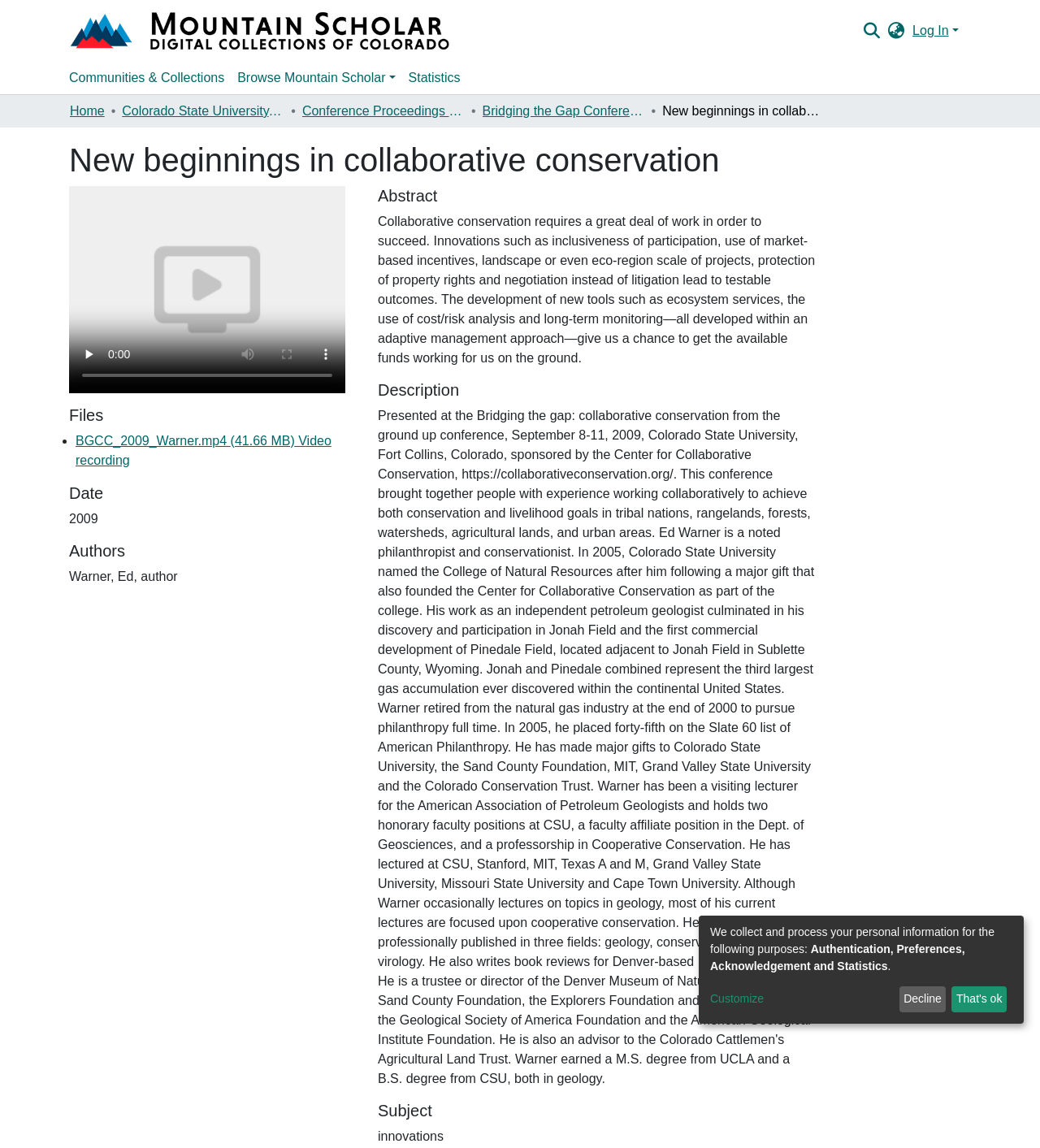Who is the author of the abstract?
Please craft a detailed and exhaustive response to the question.

I found the answer by looking at the section with the heading 'Authors', where I saw a static text with the name 'Warner, Ed, author'.